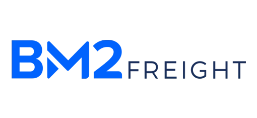What is symbolized by the number '2' in the logo?
Please give a detailed and elaborate explanation in response to the question.

The caption explains that the number '2' is creatively integrated into the overall aesthetic, symbolizing the company's innovative approach to freight solutions.